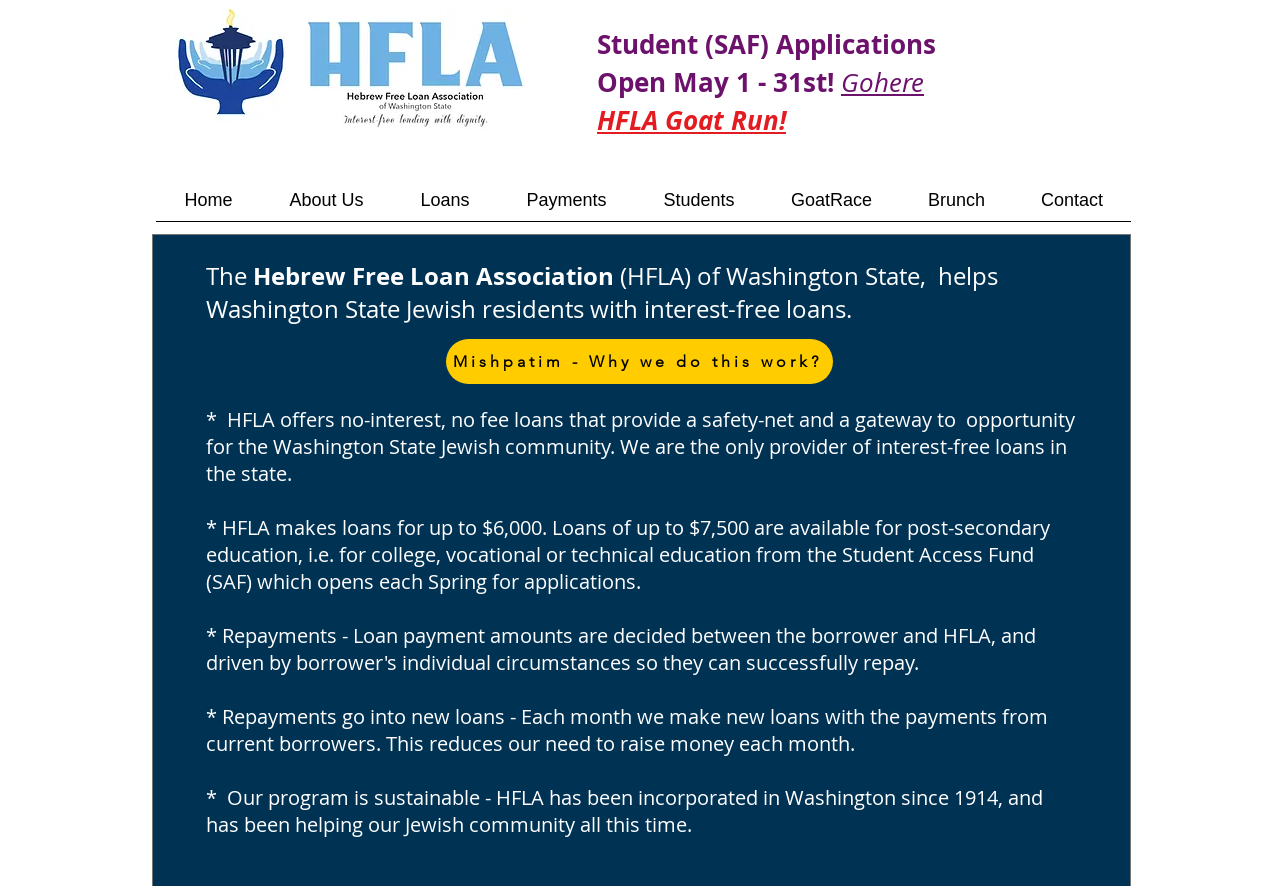Identify the bounding box coordinates of the element to click to follow this instruction: 'Go to 'Payments' section'. Ensure the coordinates are four float values between 0 and 1, provided as [left, top, right, bottom].

[0.389, 0.204, 0.496, 0.265]